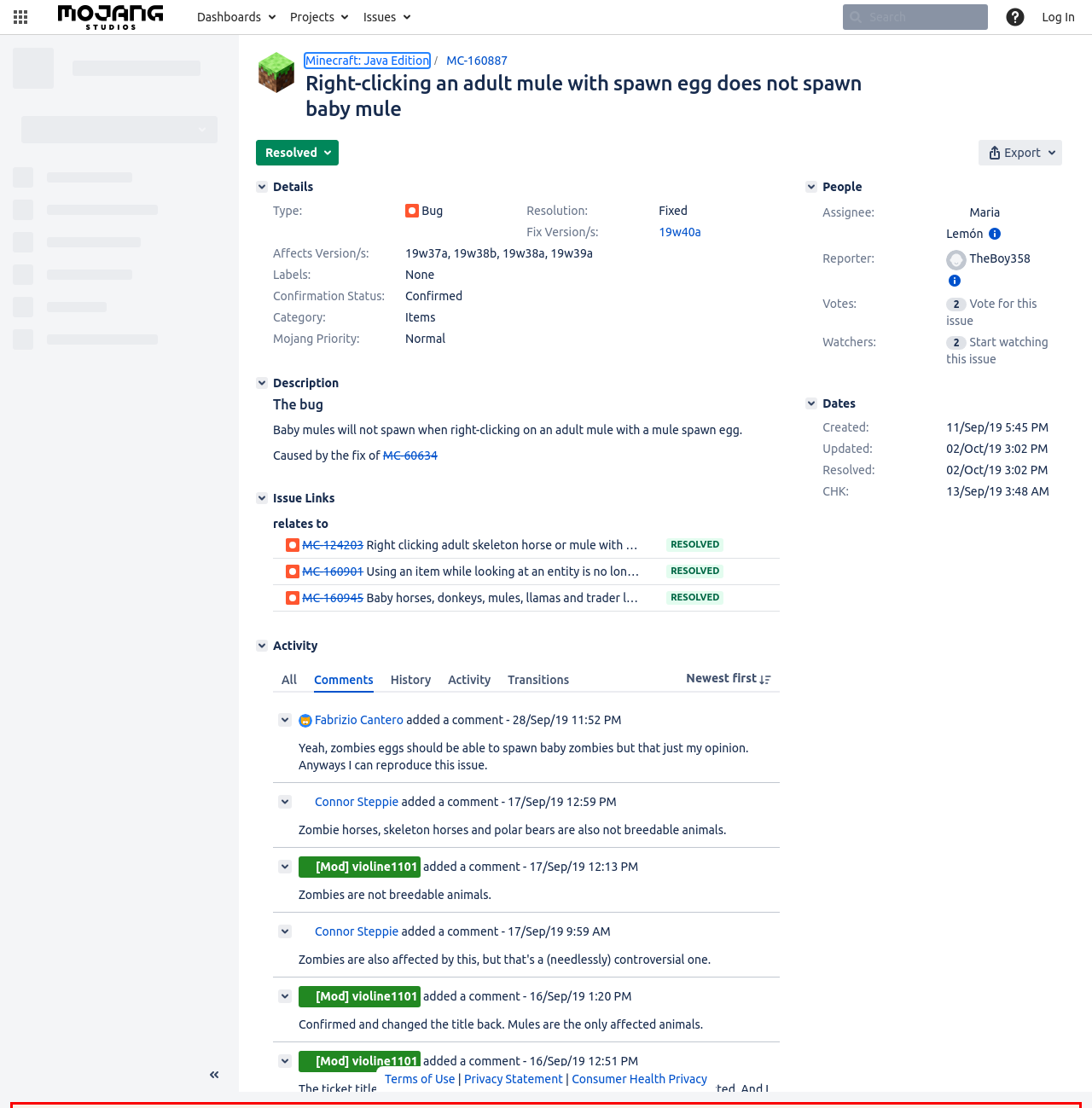Describe the webpage in detail, including text, images, and layout.

This webpage is a Jira issue page, displaying a specific bug report titled "Right-clicking an adult mule with spawn egg does not spawn baby mule". At the top, there is a navigation bar with several buttons and links, including "Linked Applications", "Dashboards", "Projects", "Issues", and "Help". On the right side of the navigation bar, there is a search box and a "Log In" link.

Below the navigation bar, there is a main content area with a header section displaying the project name "Minecraft: Java Edition" and the issue title. The header section also contains an image and several links, including the project name and the issue ID.

The main content area is divided into several sections. The first section displays the issue details, including the type, resolution, fix version, affects version, labels, and confirmation status. There are also several buttons, including "Resolved", "Export", and "Details".

The next section is the description of the bug, which explains that baby mules will not spawn when right-clicking on an adult mule with a mule spawn egg. This section also mentions that the issue is caused by the fix of another bug, MC-60634.

Below the description, there is an "Issue Links" section, which displays related issues, including MC-124203 and MC-160901. Each related issue is displayed with an icon, a link to the issue, and its status.

At the bottom of the page, there is a footer section with links to "Terms of Use", "Privacy Statement", and "Consumer Health Privacy".